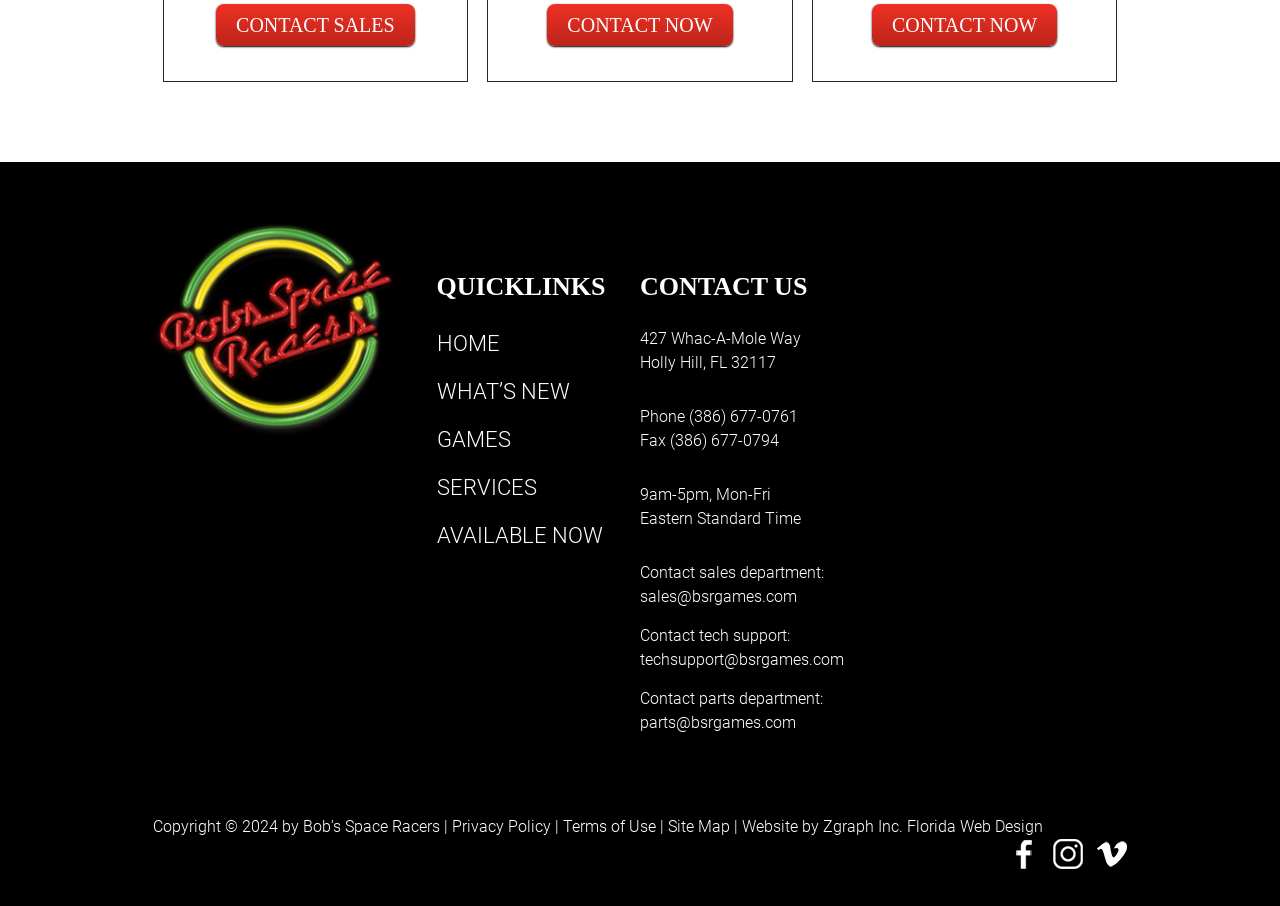Find the bounding box coordinates of the area to click in order to follow the instruction: "Click CONTACT SALES".

[0.169, 0.005, 0.324, 0.051]